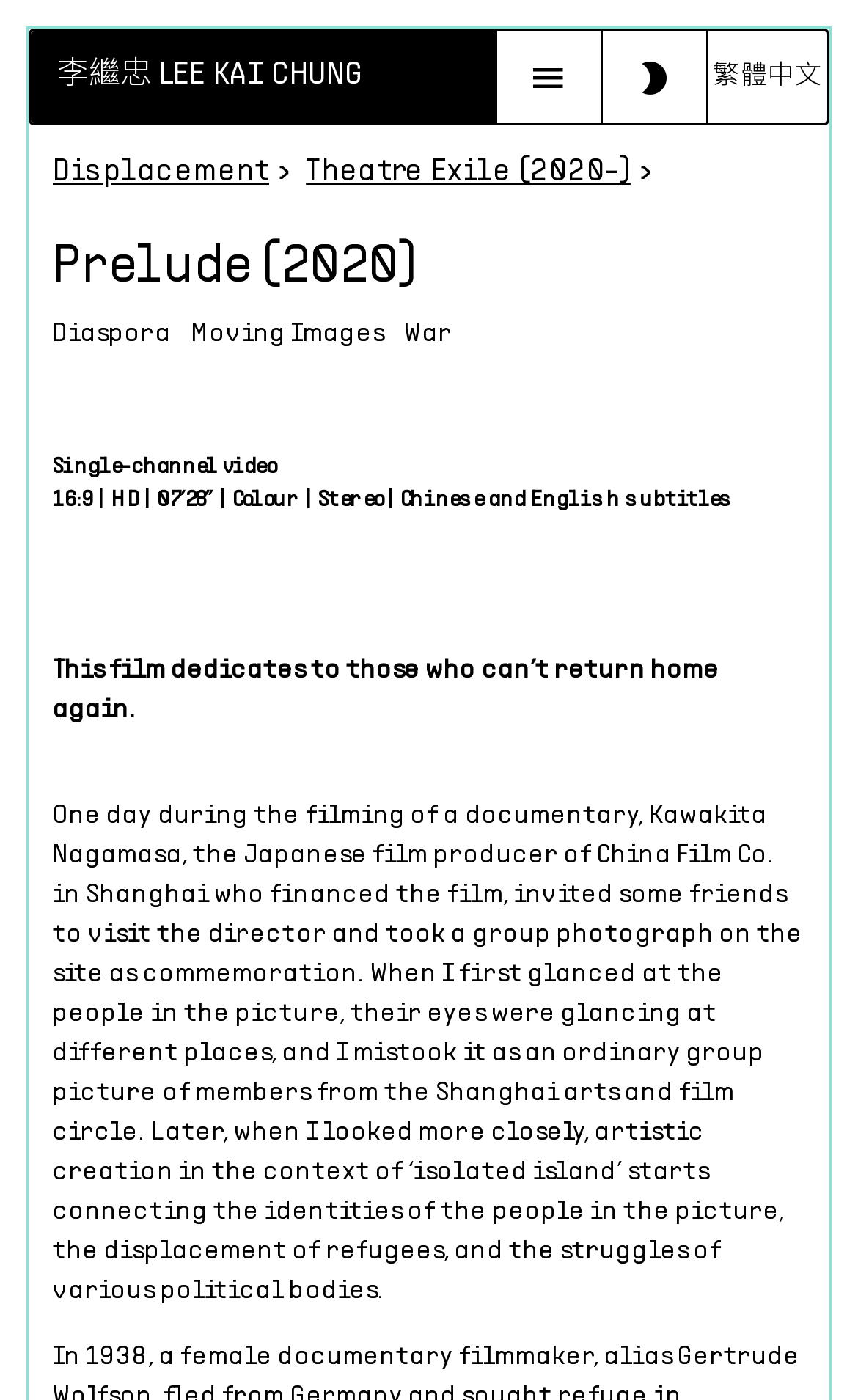Using the details in the image, give a detailed response to the question below:
What is the theme of the film?

I found the answer by looking at the heading element that contains the text 'Displacement >'. This suggests that one of the themes of the film is displacement. Additionally, the text 'This film dedicates to those who can’t return home again.' also supports this theme.